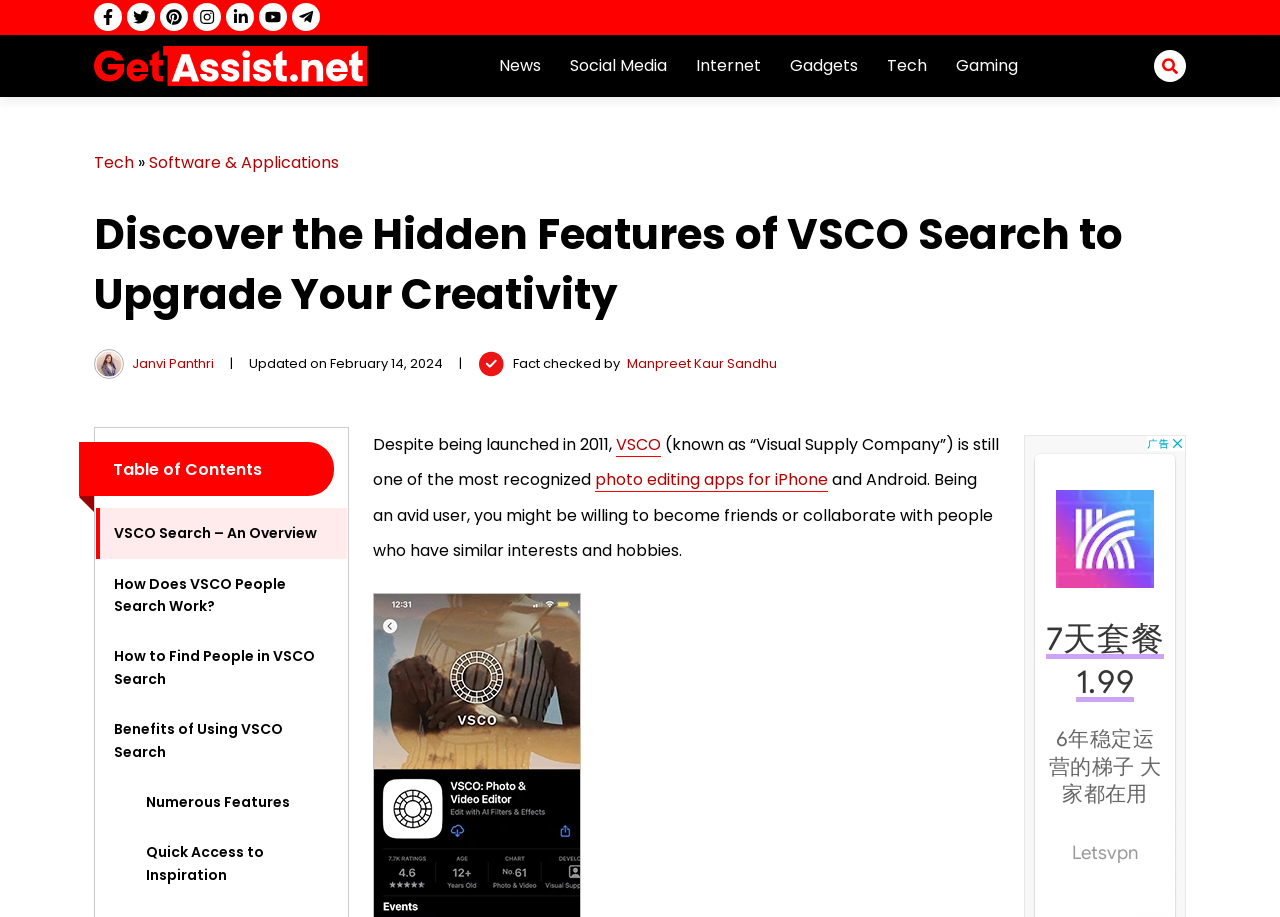How many categories does VSCO Search offer?
Use the information from the image to give a detailed answer to the question.

According to the webpage, VSCO Search offers three categories, namely People, Images, and Journals, to help users explore the creativity of the platform.